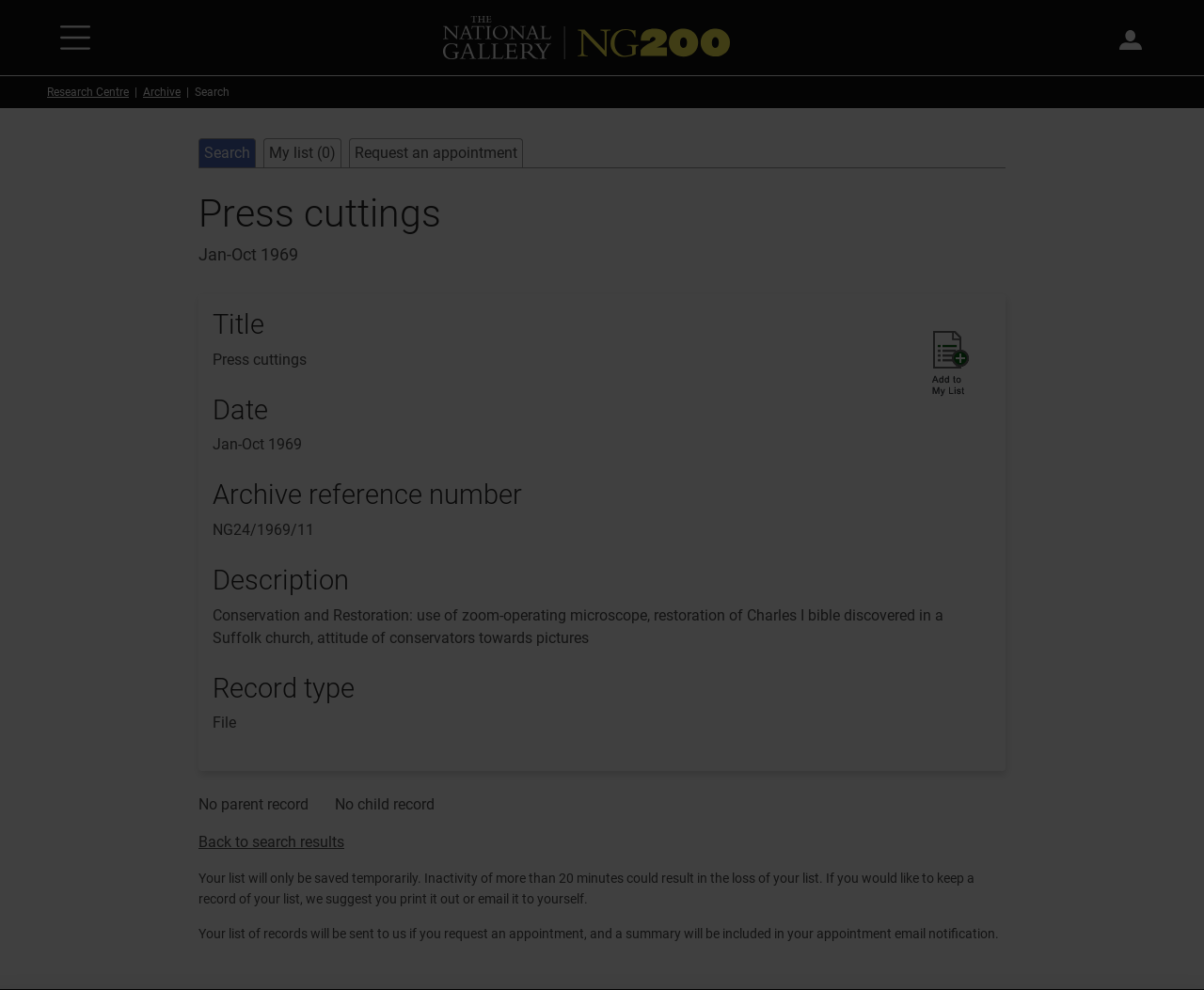Please determine the bounding box coordinates of the clickable area required to carry out the following instruction: "Search". The coordinates must be four float numbers between 0 and 1, represented as [left, top, right, bottom].

[0.162, 0.086, 0.191, 0.1]